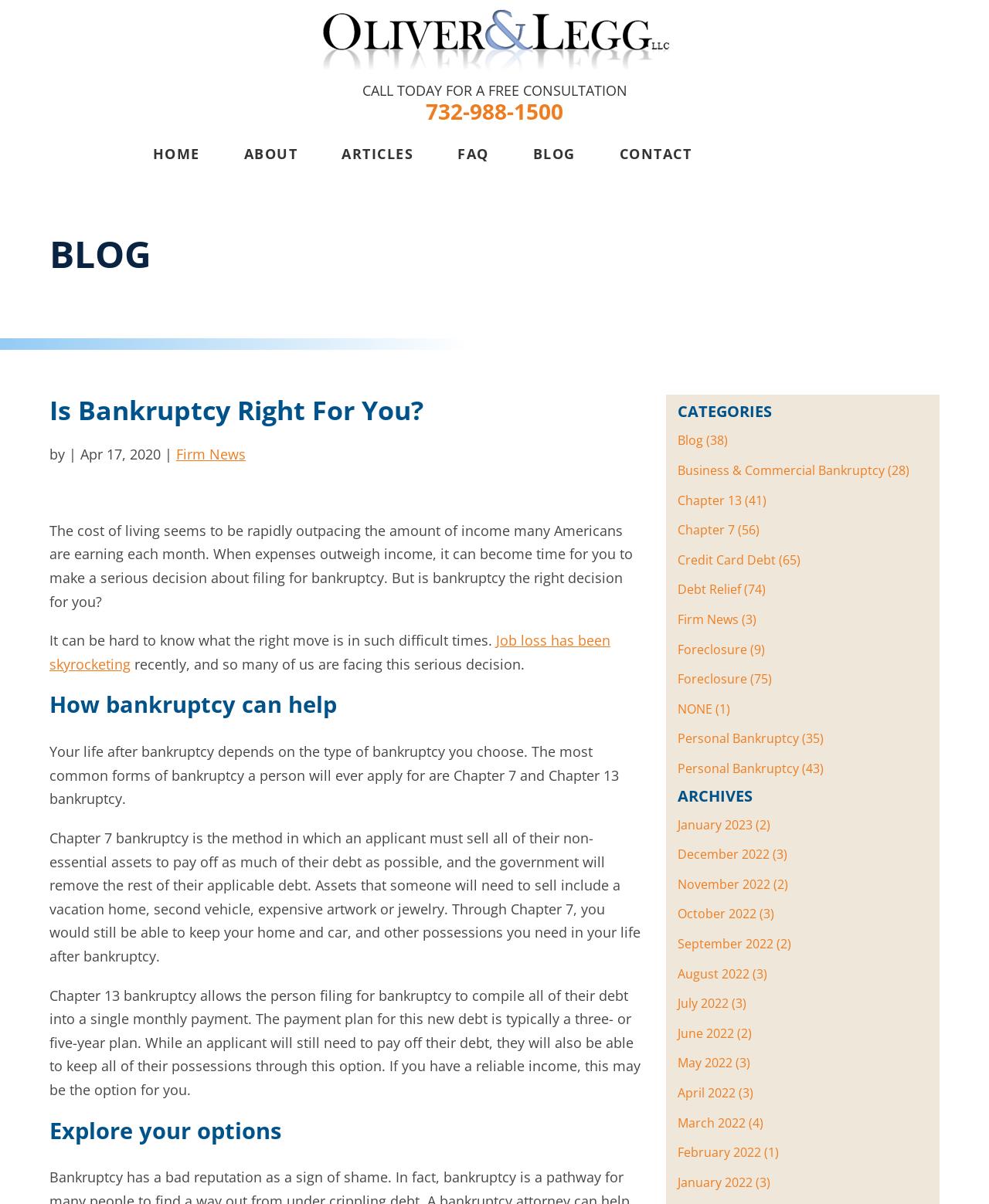Identify the bounding box of the UI element described as follows: "Business & Commercial Bankruptcy". Provide the coordinates as four float numbers in the range of 0 to 1 [left, top, right, bottom].

[0.685, 0.384, 0.895, 0.398]